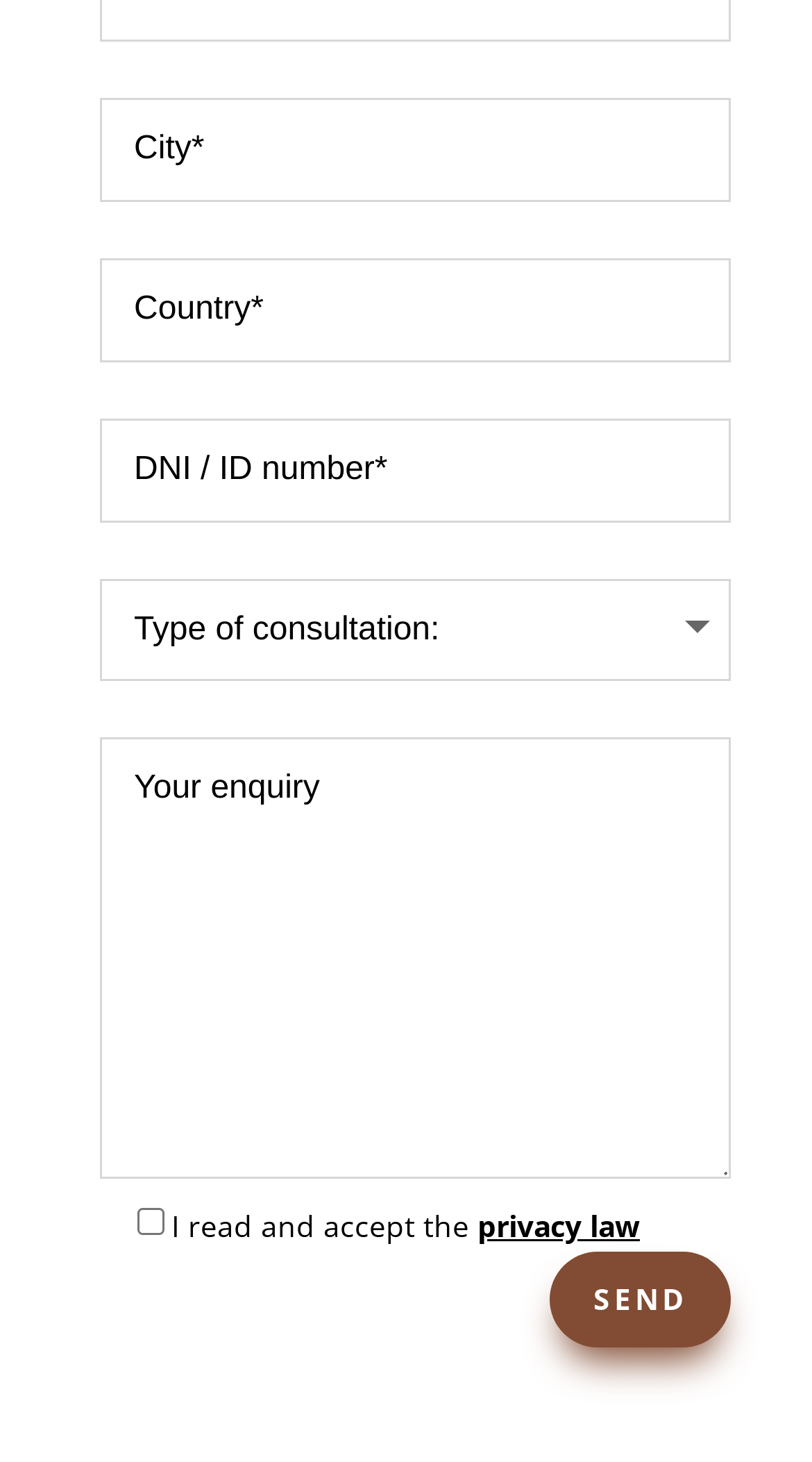Use a single word or phrase to answer the question: 
Is the privacy law checkbox checked by default?

No